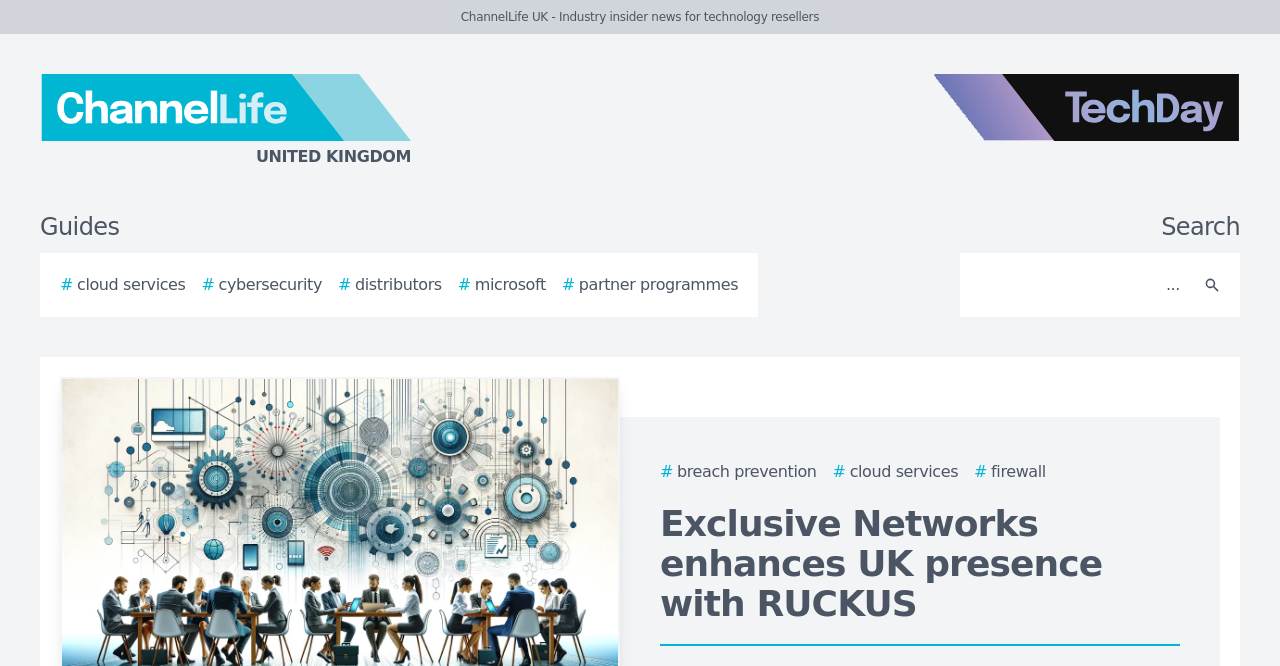Specify the bounding box coordinates of the area to click in order to execute this command: 'Click the ChannelLife UK logo'. The coordinates should consist of four float numbers ranging from 0 to 1, and should be formatted as [left, top, right, bottom].

[0.0, 0.111, 0.438, 0.254]